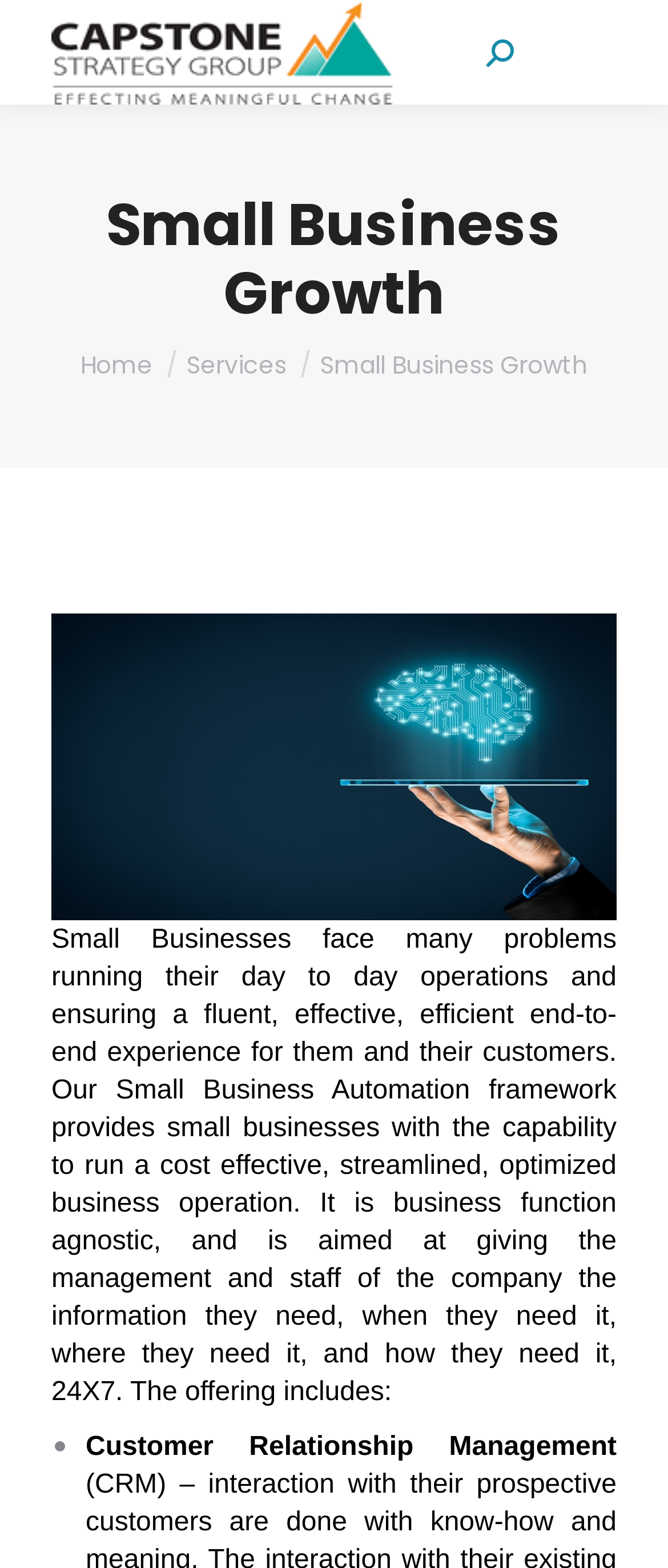Provide a brief response to the question below using a single word or phrase: 
What is the main focus of Capstone Strategy Group?

Small Business Growth